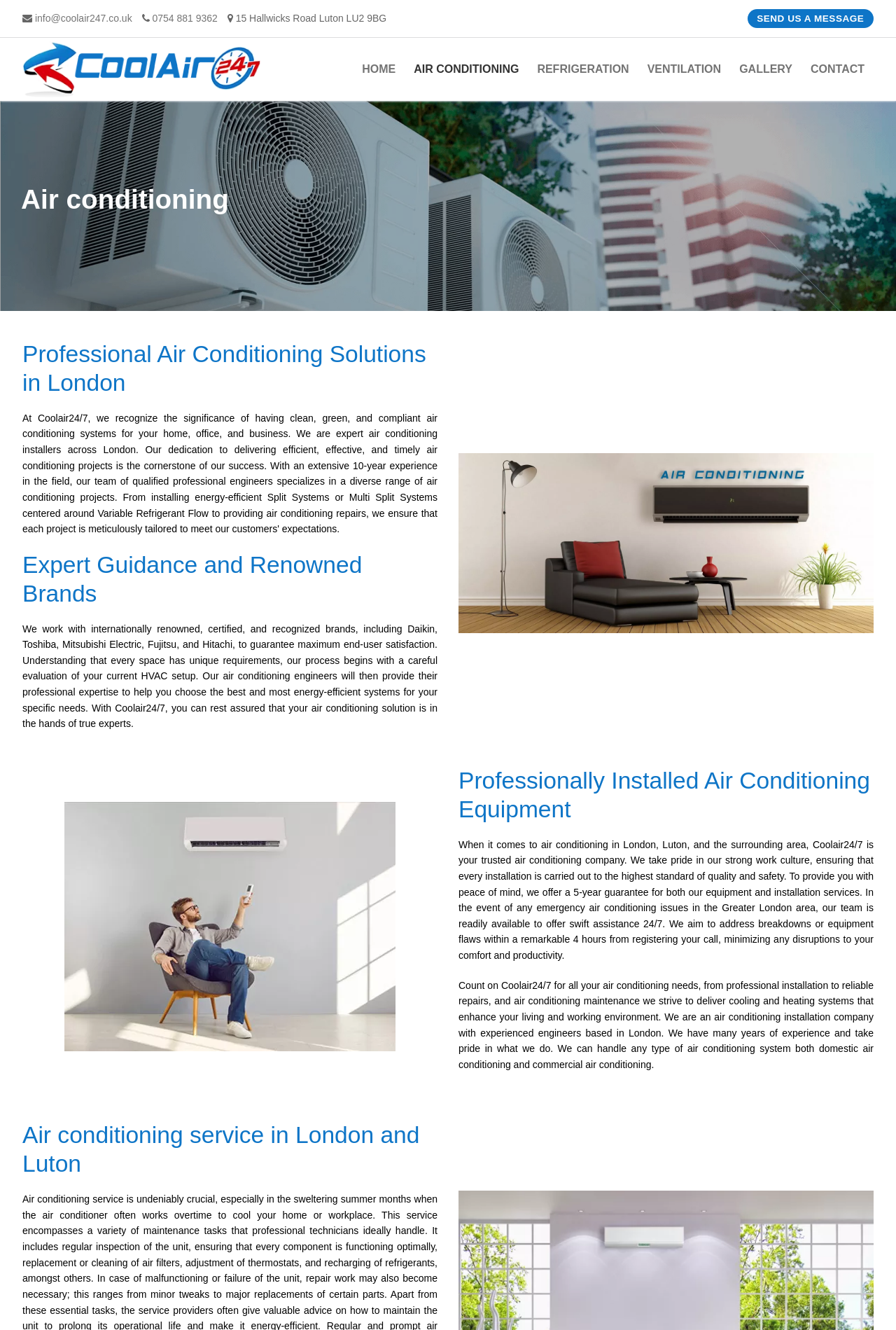Find and specify the bounding box coordinates that correspond to the clickable region for the instruction: "Visit the 'HOME' page".

[0.394, 0.042, 0.452, 0.063]